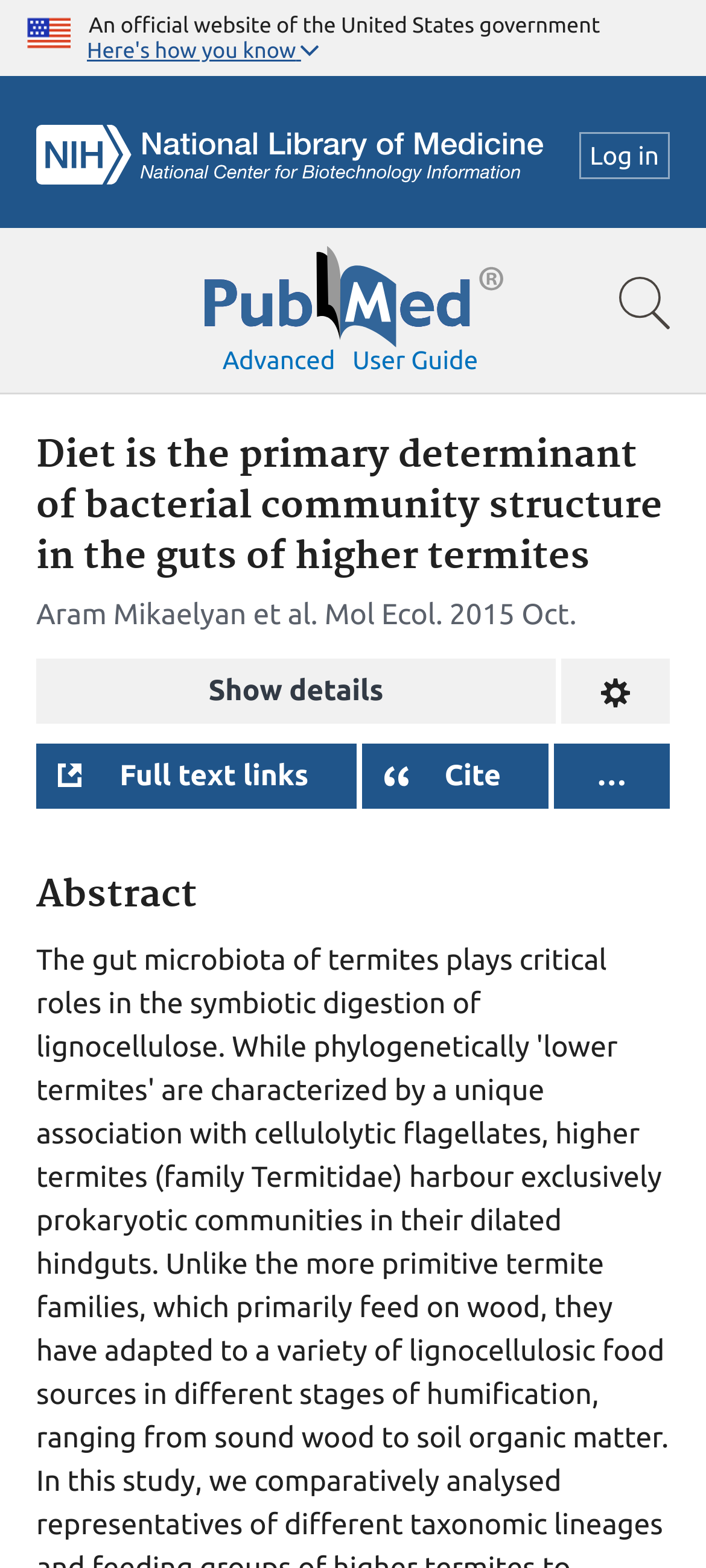Please provide the bounding box coordinates for the element that needs to be clicked to perform the instruction: "Cite the article". The coordinates must consist of four float numbers between 0 and 1, formatted as [left, top, right, bottom].

[0.512, 0.474, 0.776, 0.515]